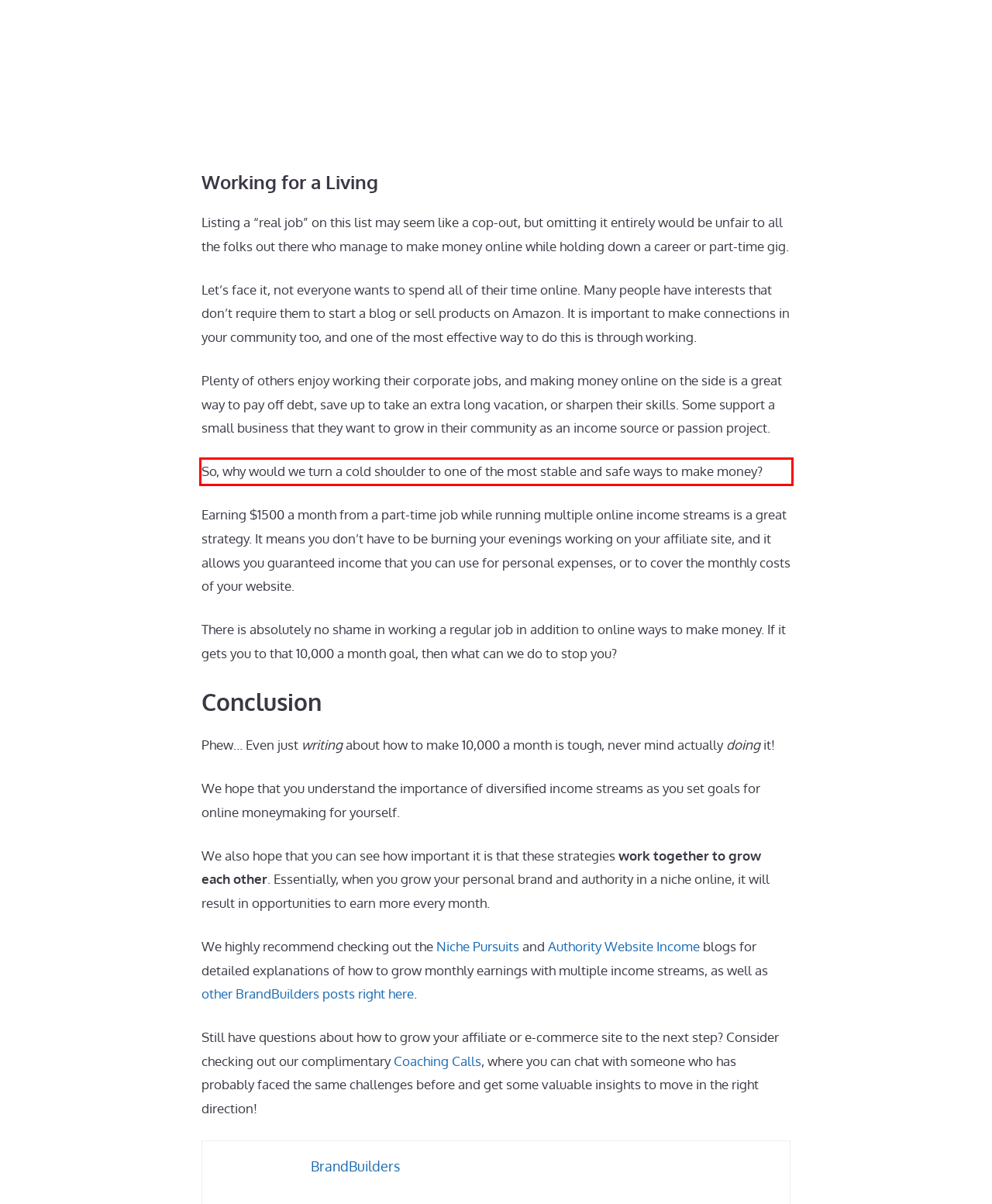Given a screenshot of a webpage, locate the red bounding box and extract the text it encloses.

So, why would we turn a cold shoulder to one of the most stable and safe ways to make money?